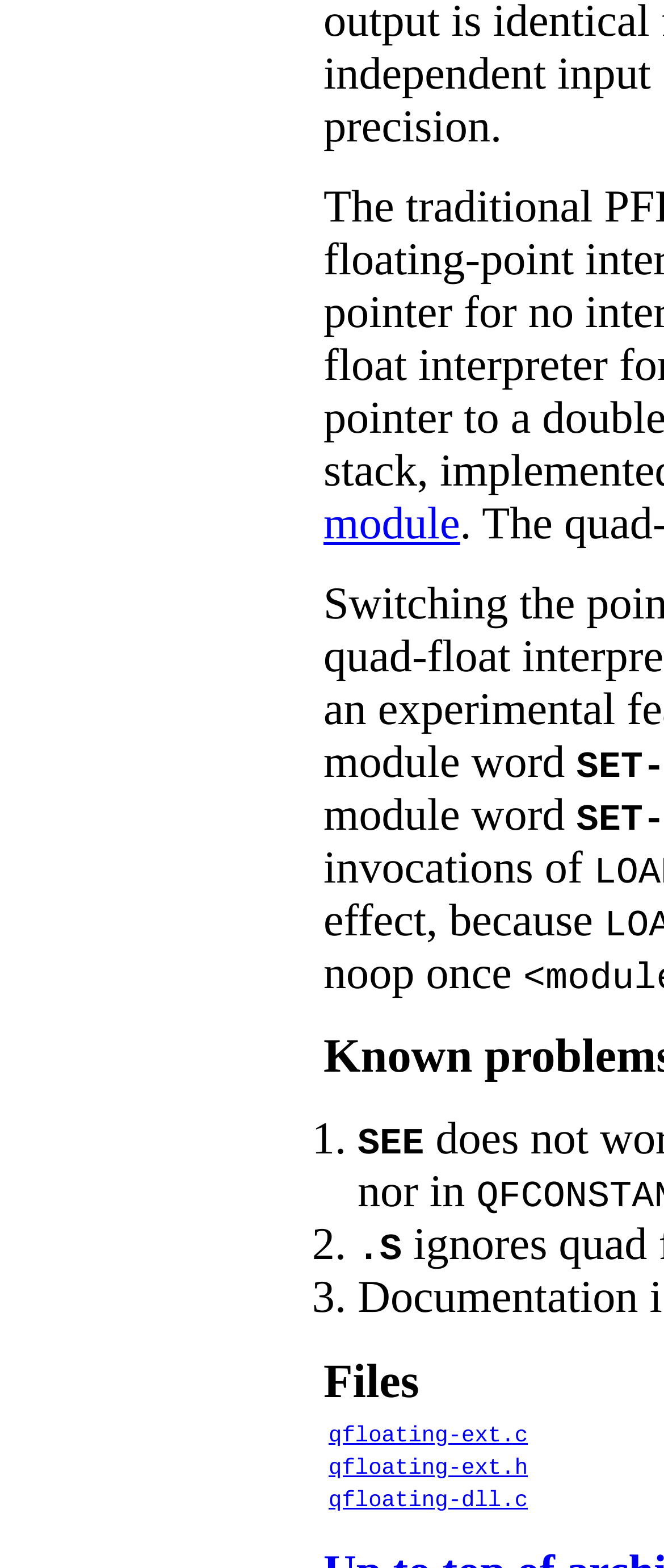Reply to the question below using a single word or brief phrase:
What is the text of the second list item?

.S